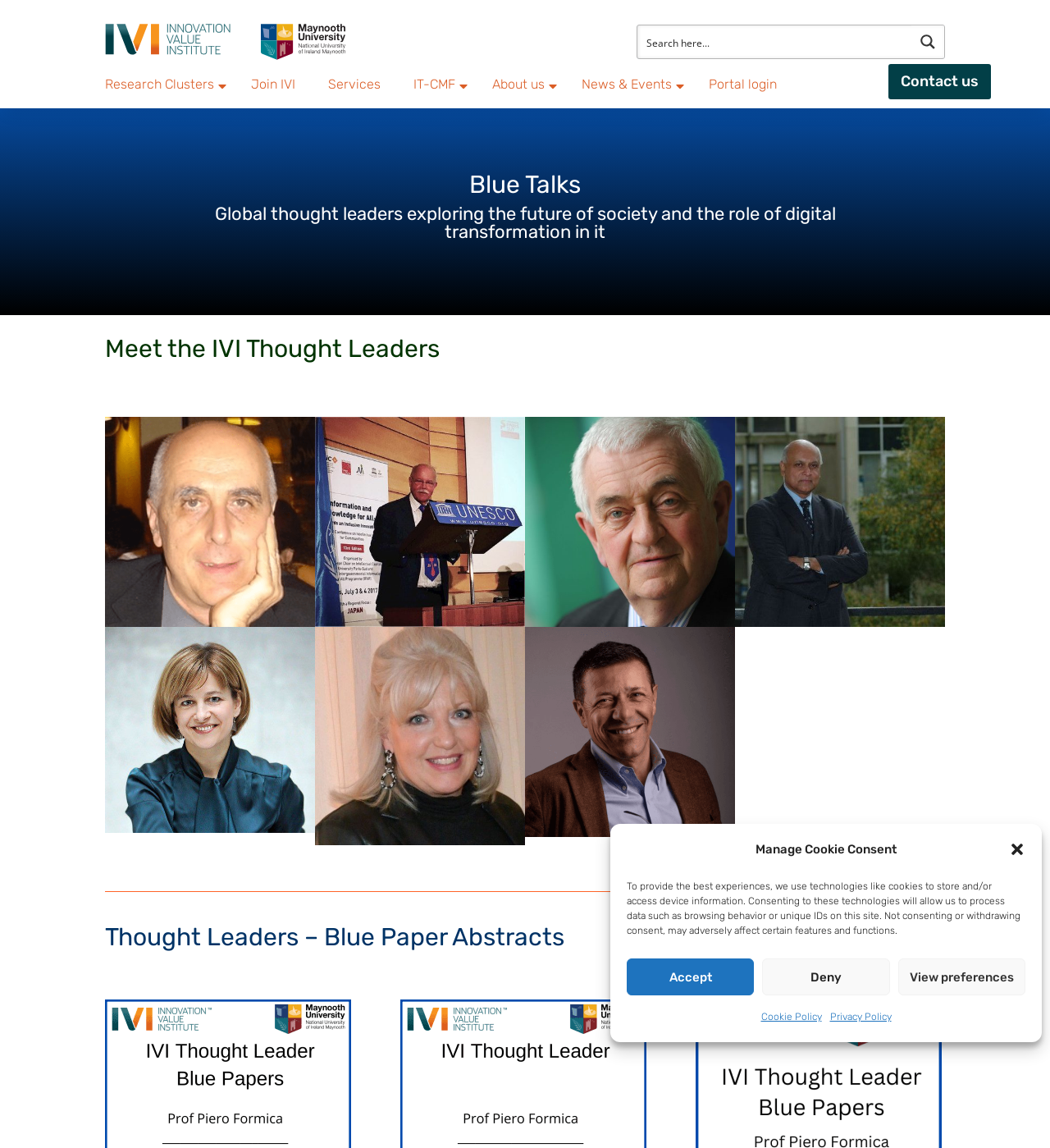Provide the bounding box coordinates in the format (top-left x, top-left y, bottom-right x, bottom-right y). All values are floating point numbers between 0 and 1. Determine the bounding box coordinate of the UI element described as: Who Backed "3+3"

None